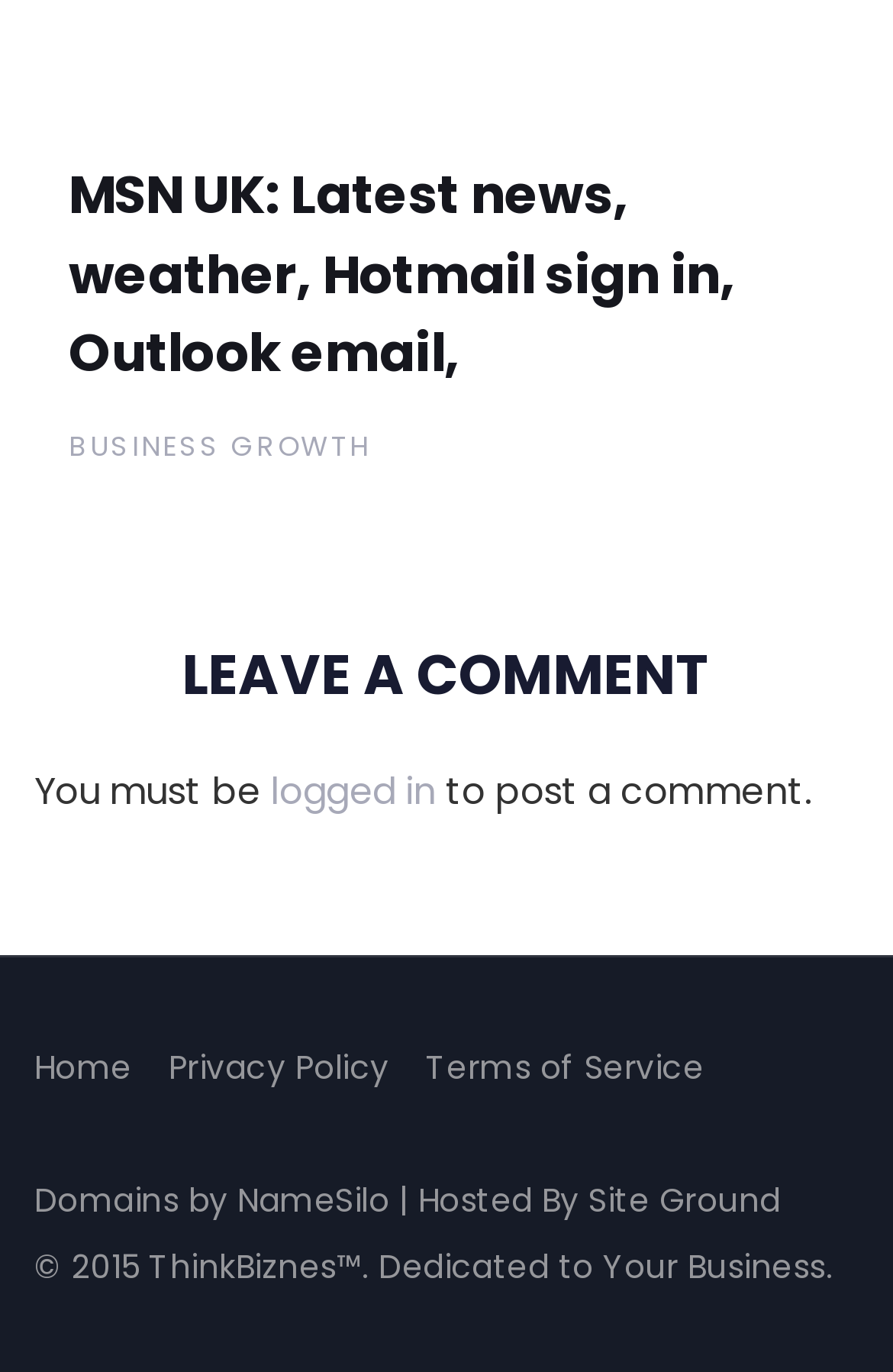Identify the bounding box of the UI element described as follows: "Stranger vs. the Malevolent Malignancy". Provide the coordinates as four float numbers in the range of 0 to 1 [left, top, right, bottom].

None